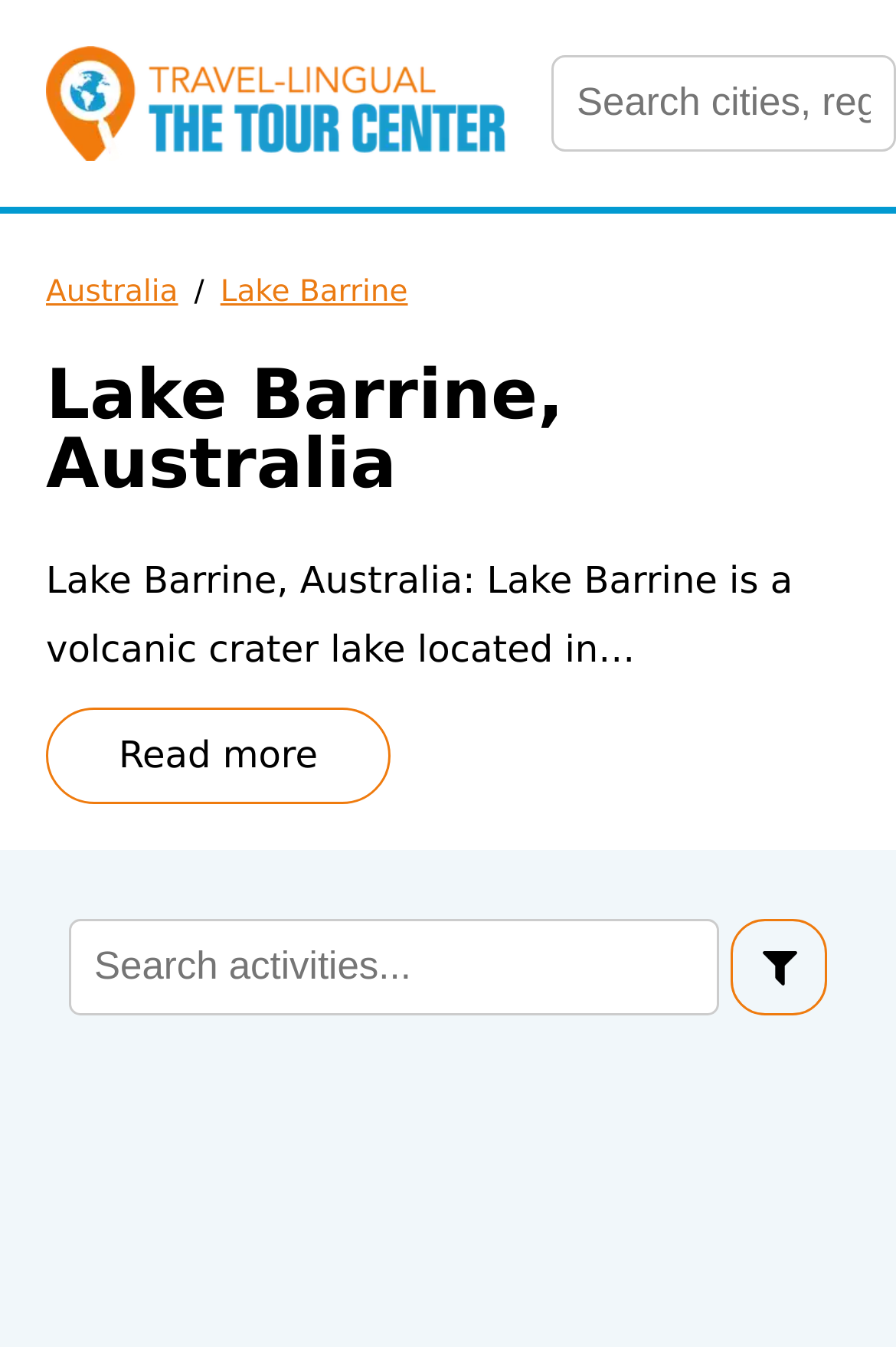What is the purpose of the textbox?
Based on the visual details in the image, please answer the question thoroughly.

I found the answer by looking at the two textbox elements, one with the placeholder 'Search cities, regions...' and the other with the placeholder 'Search activities...'. This suggests that the purpose of the textboxes is to search for cities or activities.